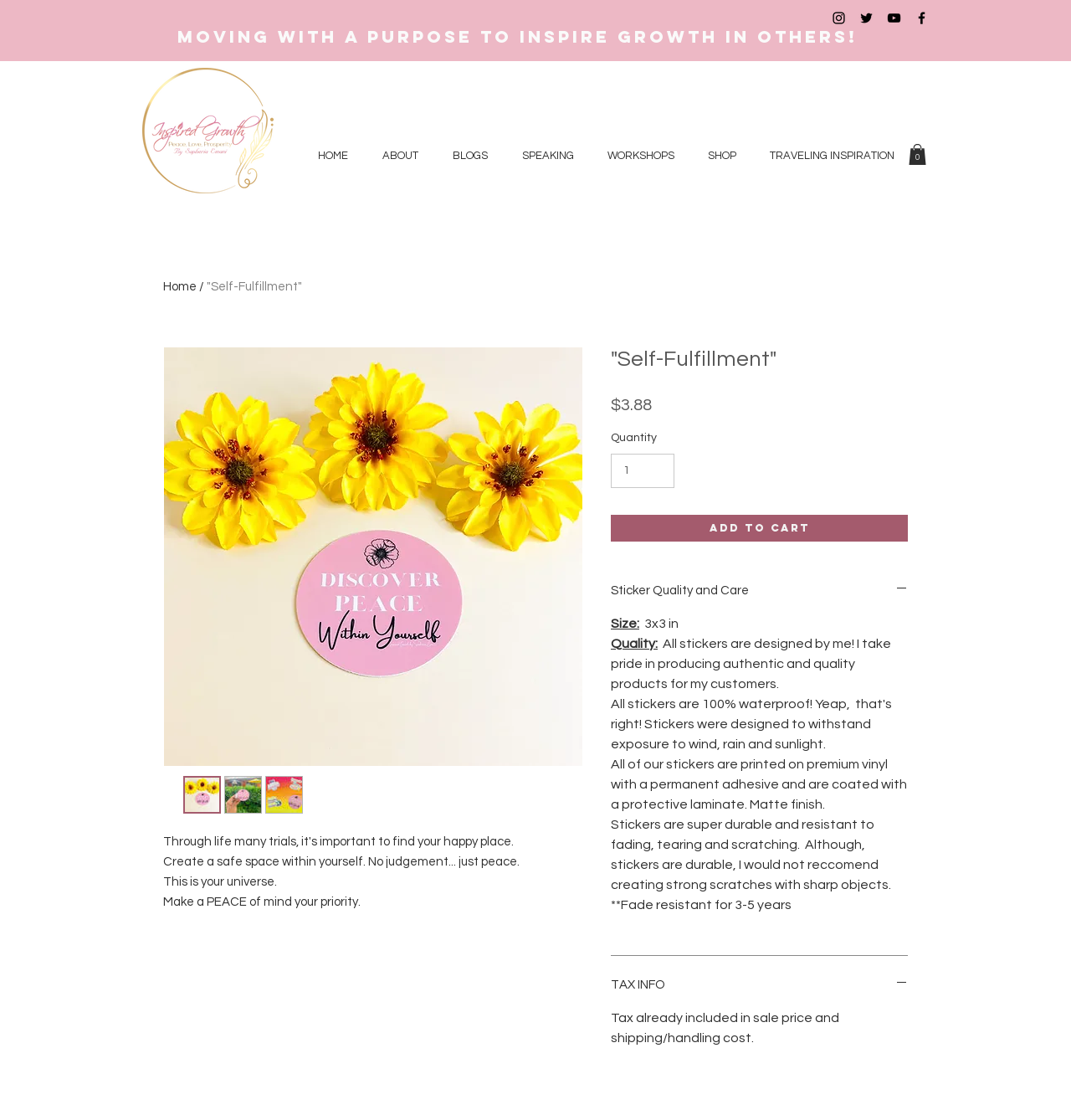Bounding box coordinates are specified in the format (top-left x, top-left y, bottom-right x, bottom-right y). All values are floating point numbers bounded between 0 and 1. Please provide the bounding box coordinate of the region this sentence describes: Shop

None